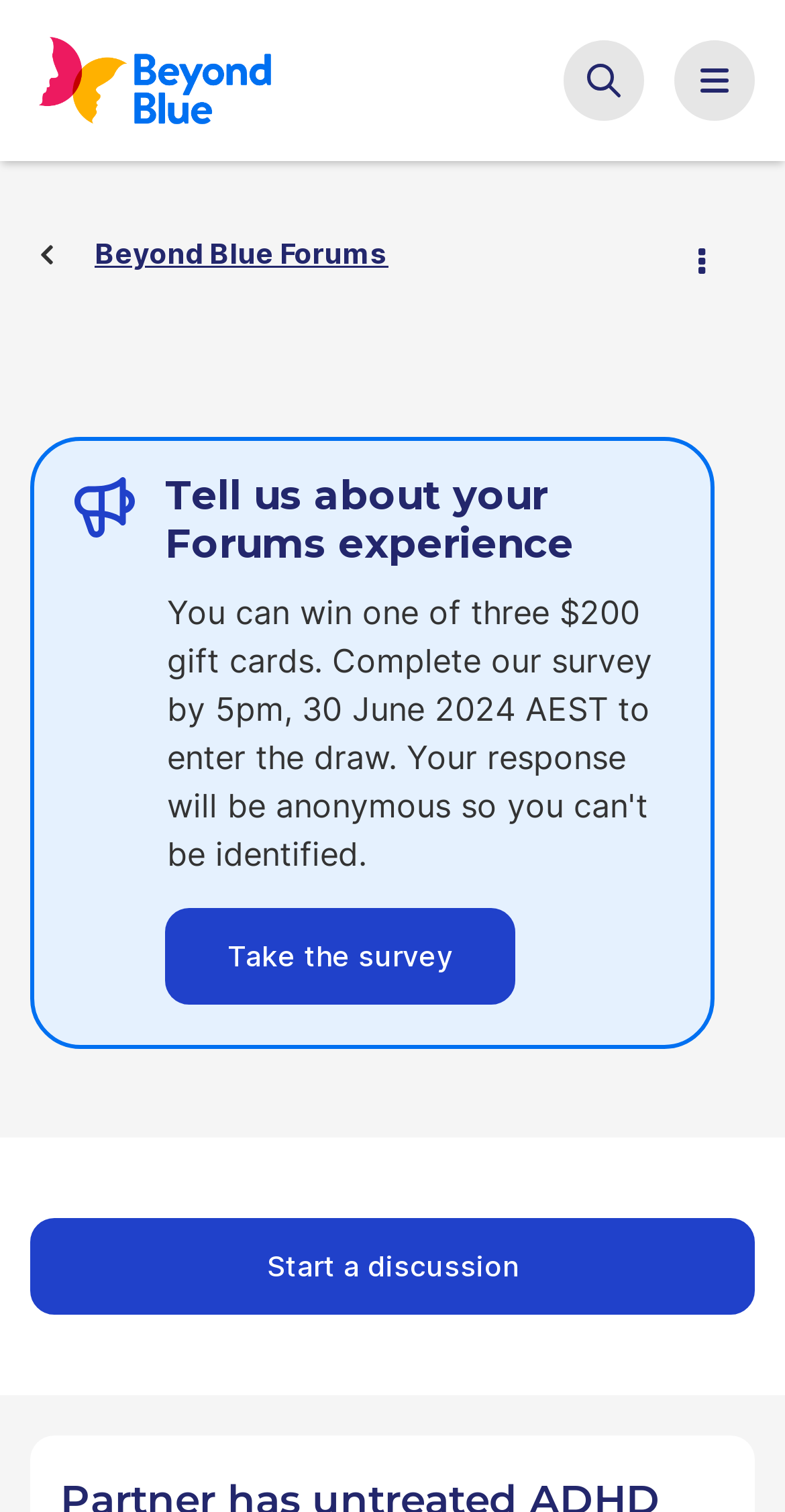What is the survey about?
Make sure to answer the question with a detailed and comprehensive explanation.

I found the answer by examining the link element with the text 'Take the survey' and the static text element with the text 'Tell us about your Forums experience' nearby, which suggests that the survey is about the user's experience with the forums.